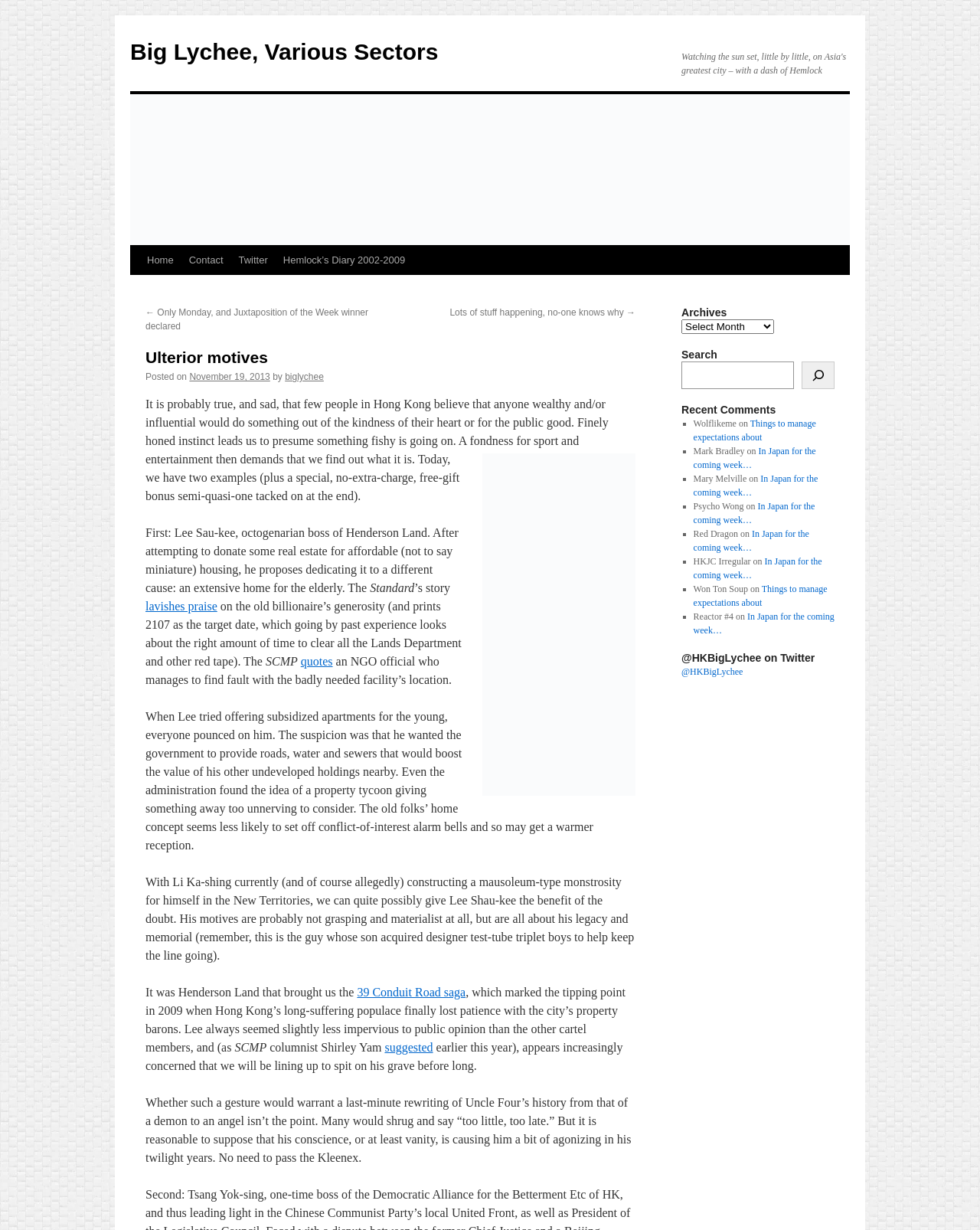Locate the bounding box coordinates of the area you need to click to fulfill this instruction: 'Read the 'Ulterior motives' article'. The coordinates must be in the form of four float numbers ranging from 0 to 1: [left, top, right, bottom].

[0.148, 0.282, 0.648, 0.299]